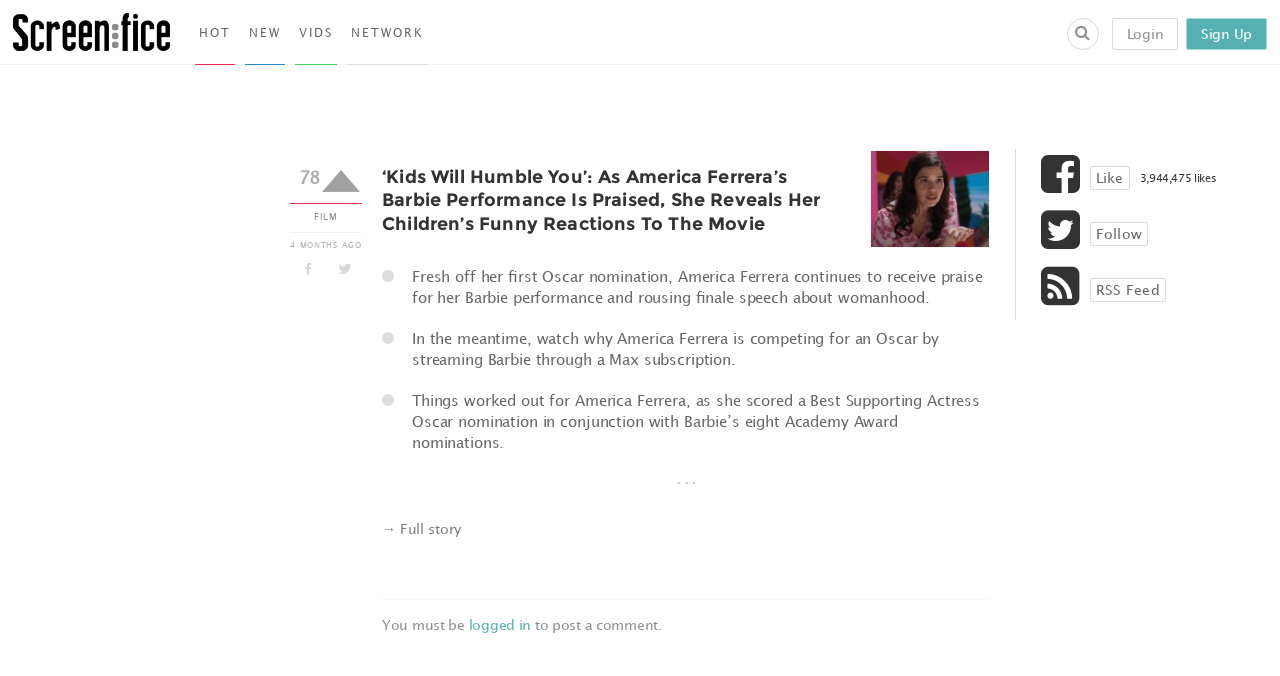Please locate the bounding box coordinates of the region I need to click to follow this instruction: "View the RSS Feed".

[0.851, 0.411, 0.911, 0.447]